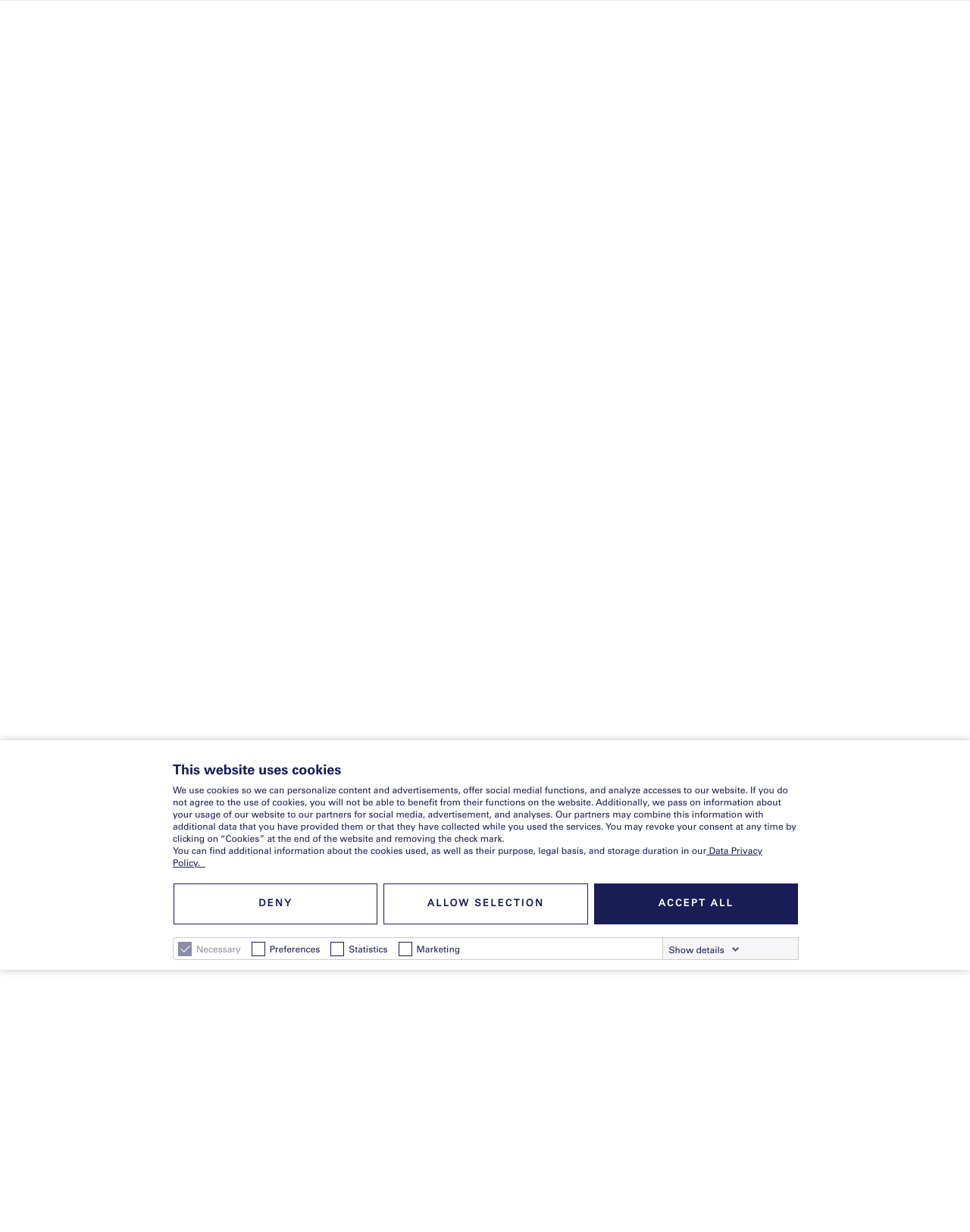How many types of cookies are listed?
Refer to the image and provide a one-word or short phrase answer.

4